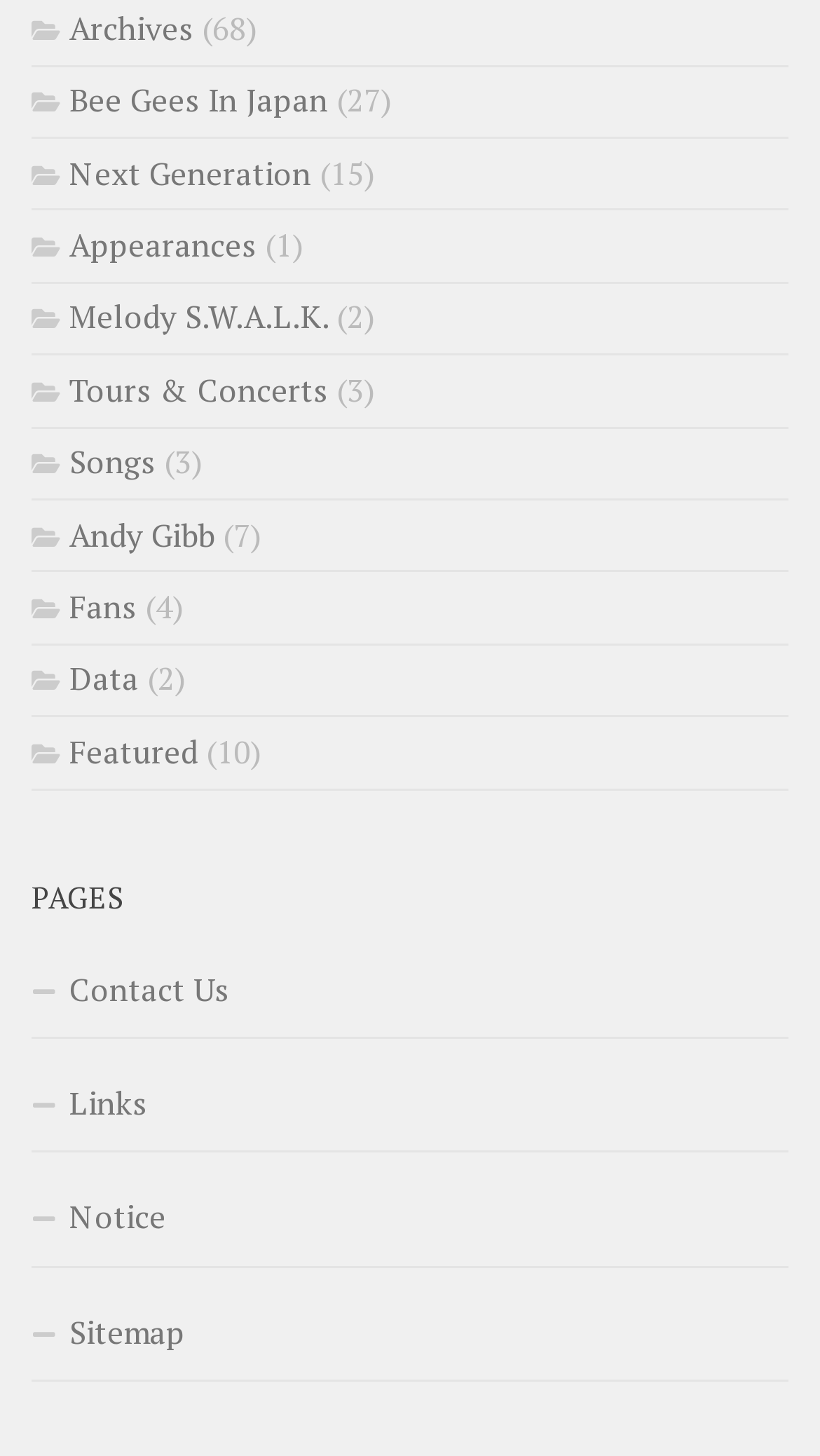Highlight the bounding box coordinates of the element that should be clicked to carry out the following instruction: "View Sitemap". The coordinates must be given as four float numbers ranging from 0 to 1, i.e., [left, top, right, bottom].

[0.038, 0.883, 0.962, 0.949]